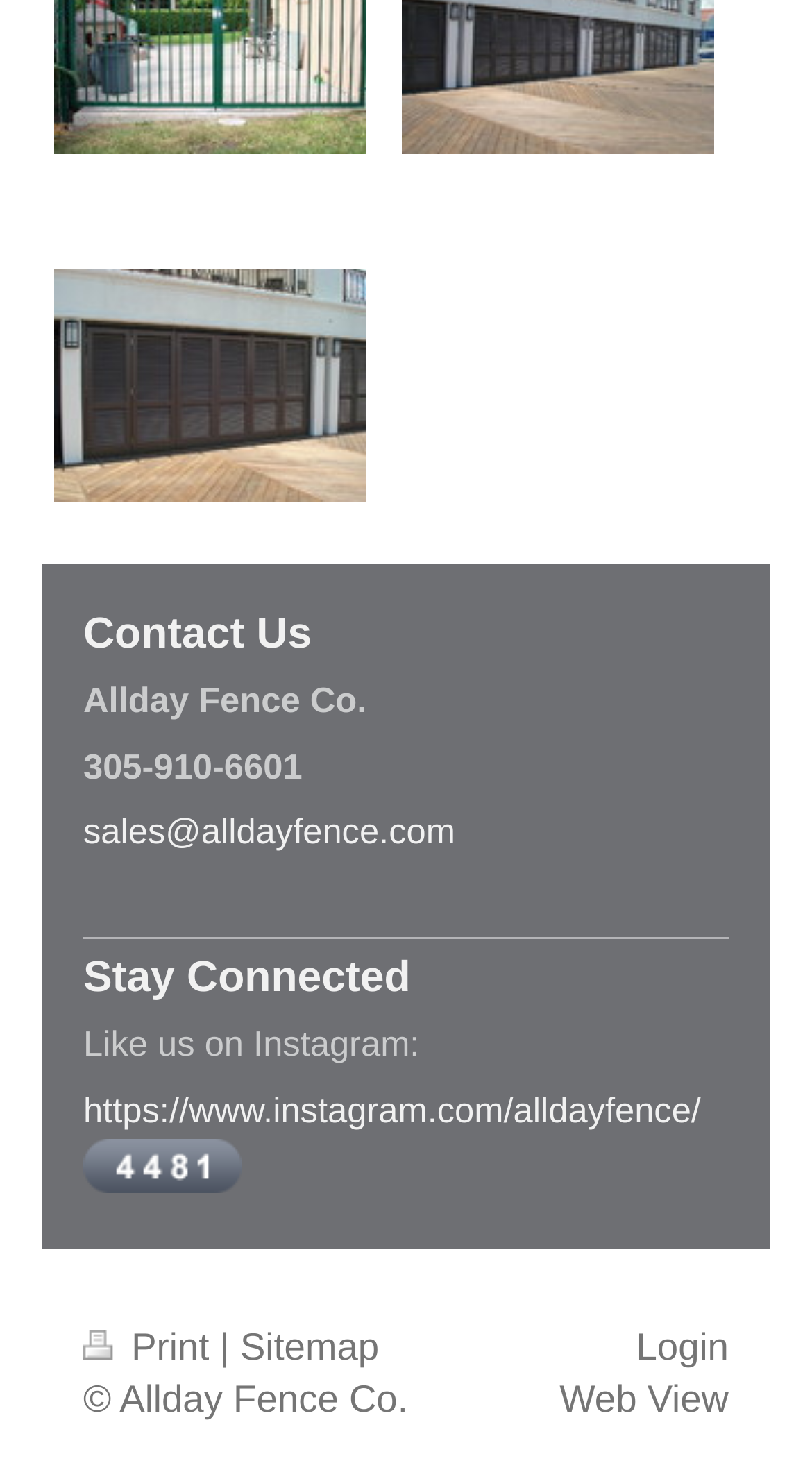What is the copyright information?
Please provide a full and detailed response to the question.

The copyright information can be found in the static text element ' Allday Fence Co.' located at [0.103, 0.938, 0.502, 0.966].